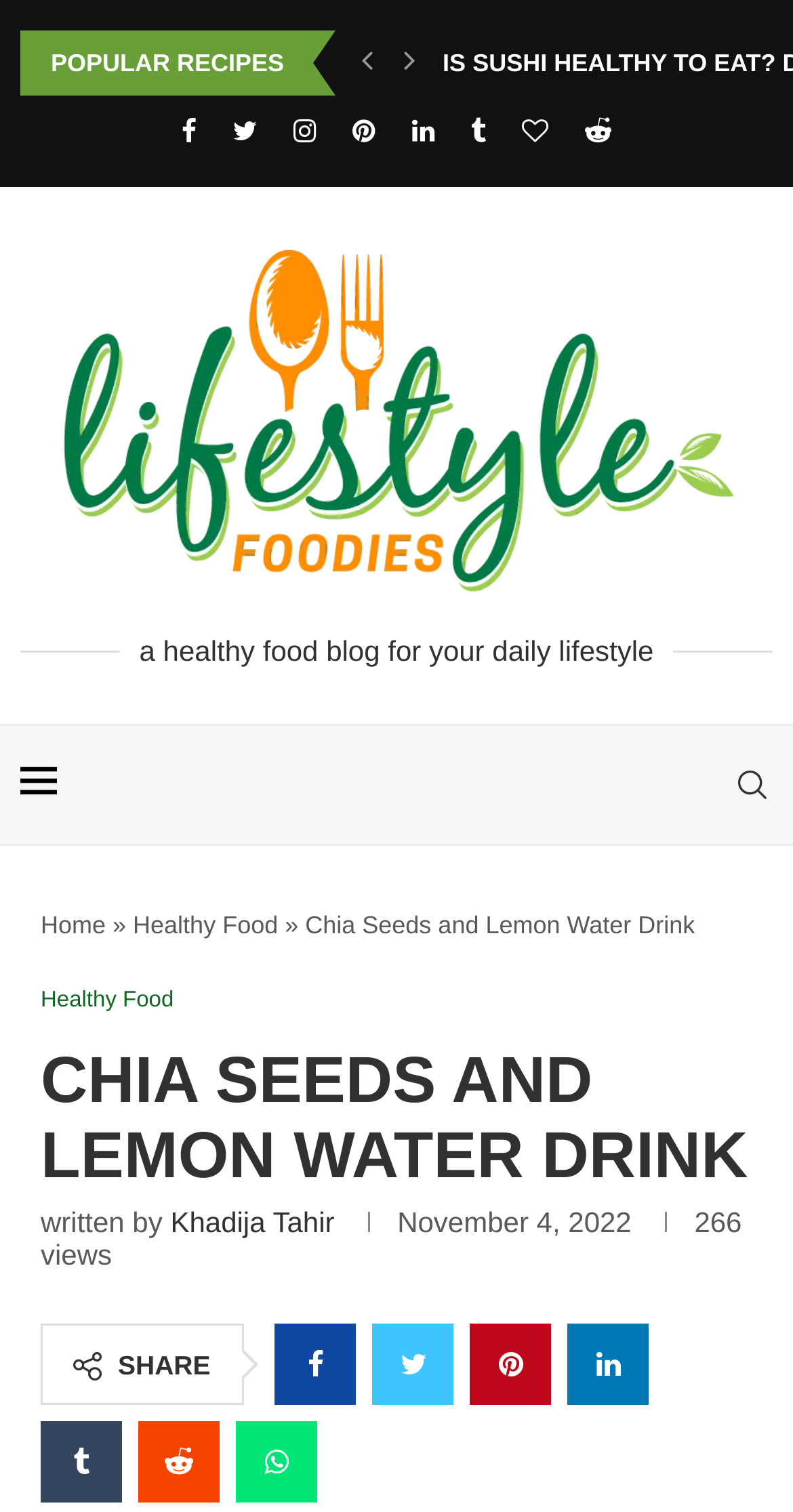Analyze the image and provide a detailed answer to the question: How many social media platforms are available for sharing?

I counted the number of link elements with text starting with 'Share on' or 'Share to', which are 9 in total, indicating that there are 9 social media platforms available for sharing.